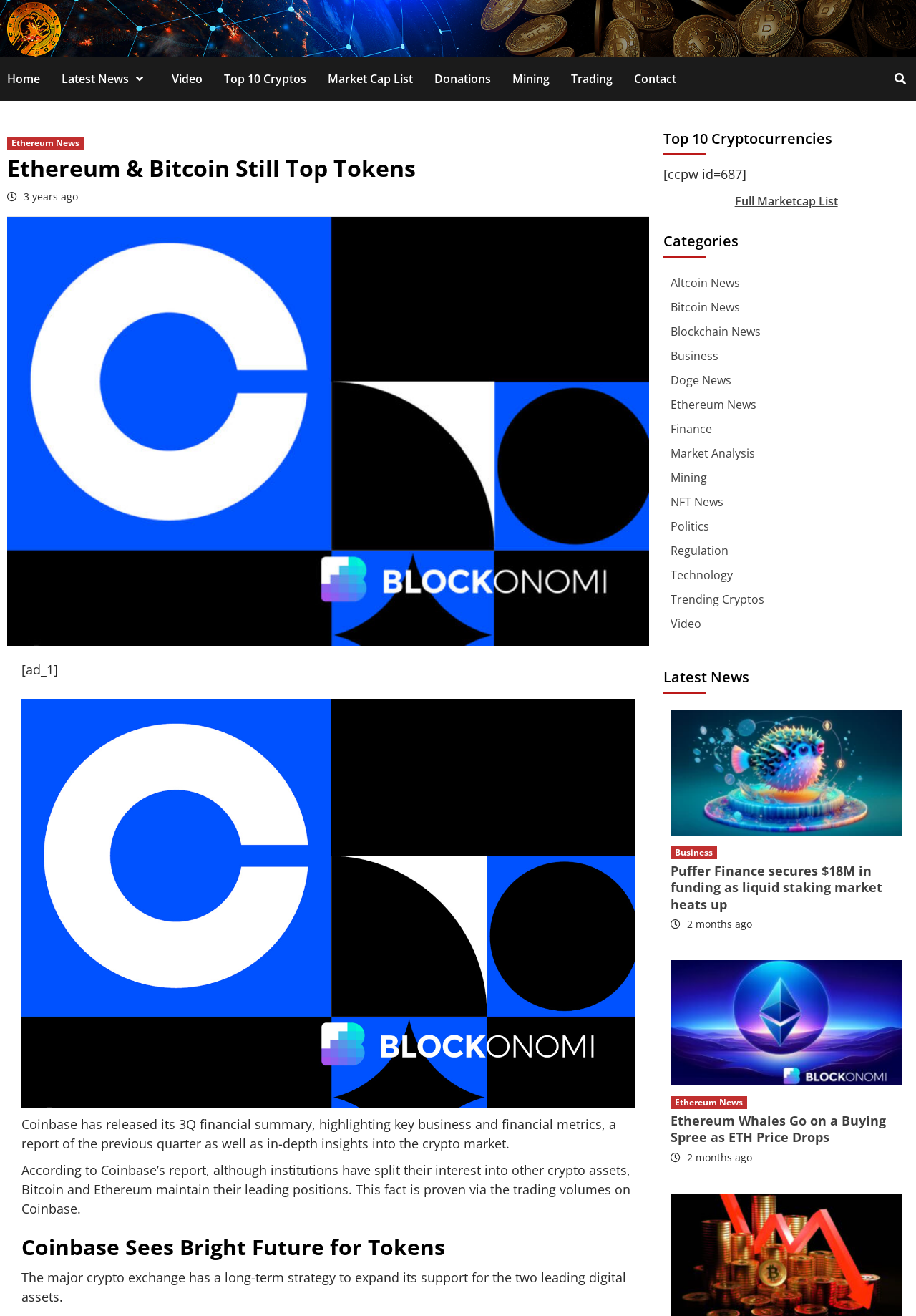Provide an in-depth caption for the contents of the webpage.

This webpage is about cryptocurrency news and information, specifically focused on Ethereum and Bitcoin. At the top, there is a navigation menu with links to various sections, including Home, Latest News, Video, Top 10 Cryptos, Market Cap List, Donations, Mining, Trading, and Contact. 

Below the navigation menu, there is a header section with a link to Ethereum News and a heading that reads "Ethereum & Bitcoin Still Top Tokens". This section also contains an image and a paragraph of text describing Coinbase's 3Q financial summary, highlighting key business and financial metrics.

To the right of the header section, there is a sidebar with links to various categories, including Altcoin News, Bitcoin News, Blockchain News, Business, Doge News, Ethereum News, Finance, Market Analysis, Mining, NFT News, Politics, Regulation, Technology, and Trending Cryptos.

Below the header section, there are several news articles, each with a heading, a brief summary, and an image. The articles are arranged in a vertical column, with the most recent articles at the top. The articles cover various topics related to Ethereum and cryptocurrency, including Coinbase's support for Ethereum, Puffer Finance's funding, Ethereum ETF approval, and Ethereum whales' buying behavior.

At the bottom of the page, there is a section with a heading that reads "Top 10 Cryptocurrencies" and a link to a full market capitalization list.